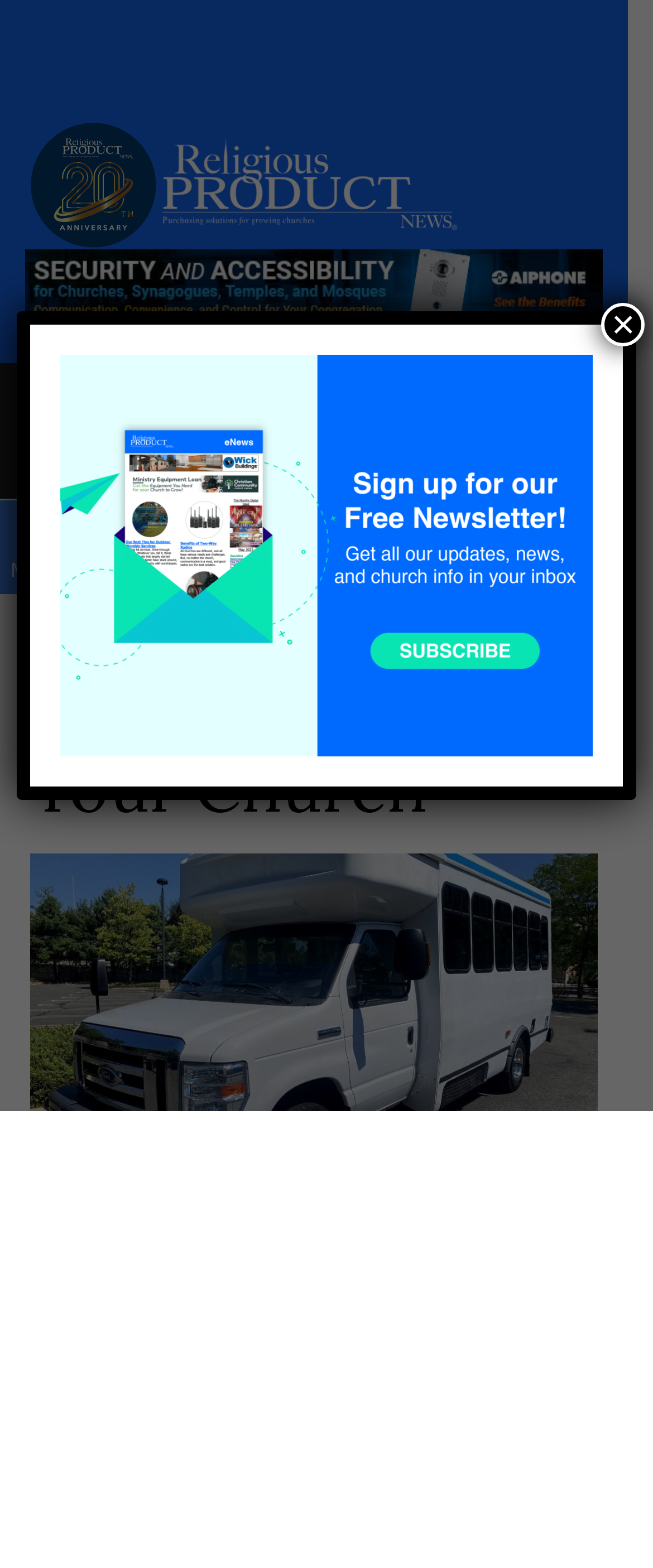Please find the bounding box for the UI element described by: "Ministry of the Month".

[0.081, 0.143, 0.44, 0.204]